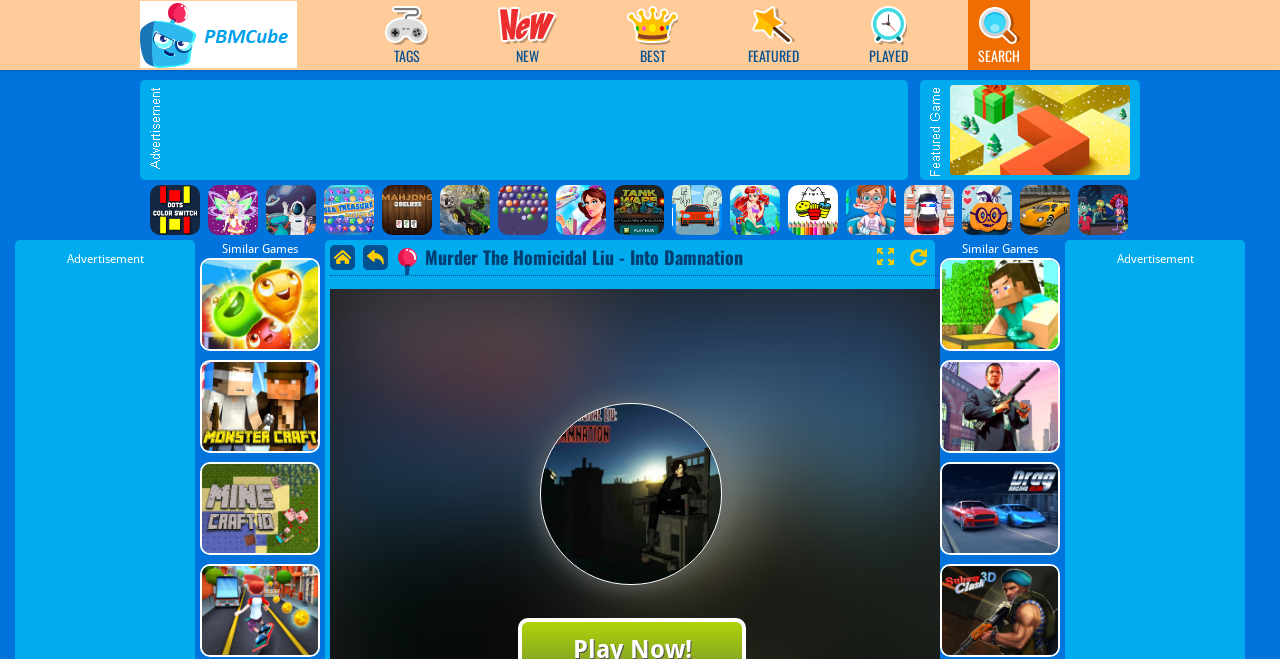Given the element description "Play Best Free Online Games", identify the bounding box of the corresponding UI element.

[0.109, 0.002, 0.232, 0.103]